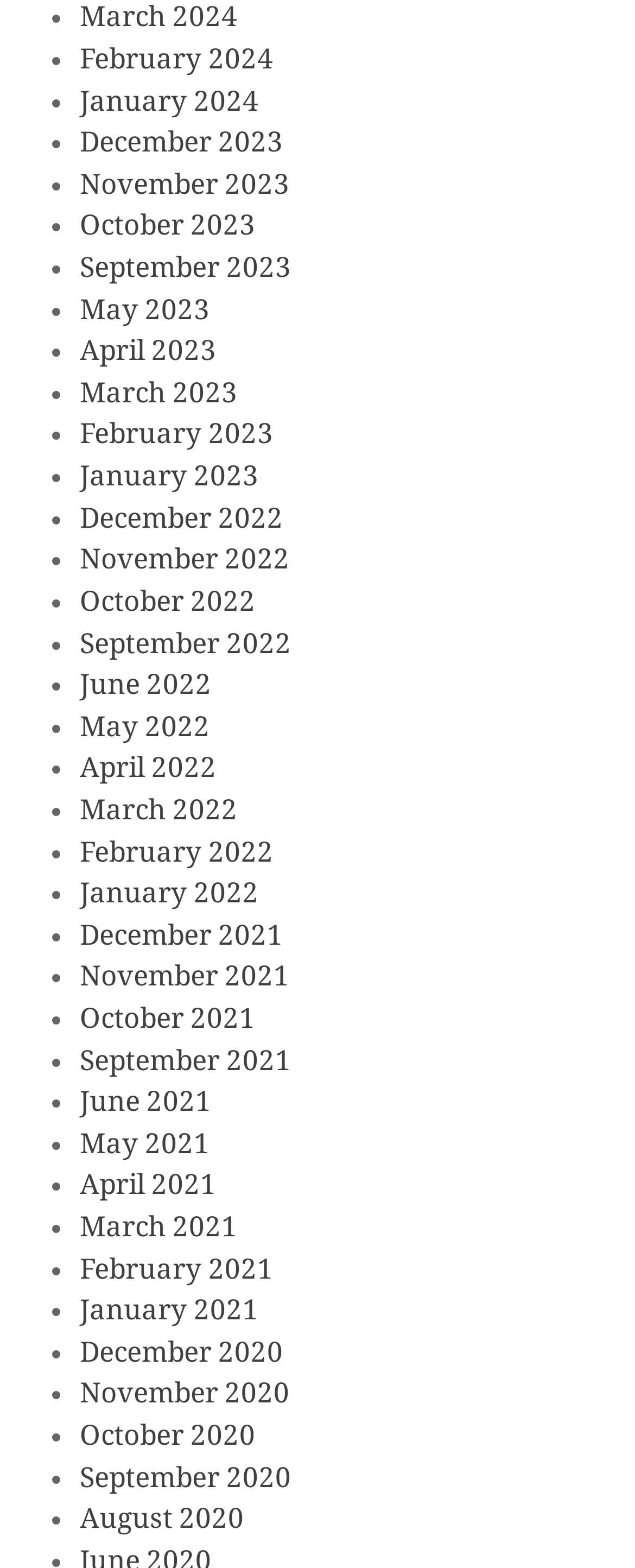Analyze the image and answer the question with as much detail as possible: 
What is the earliest month listed?

I looked at the list of links and found the earliest month listed, which is August 2020.